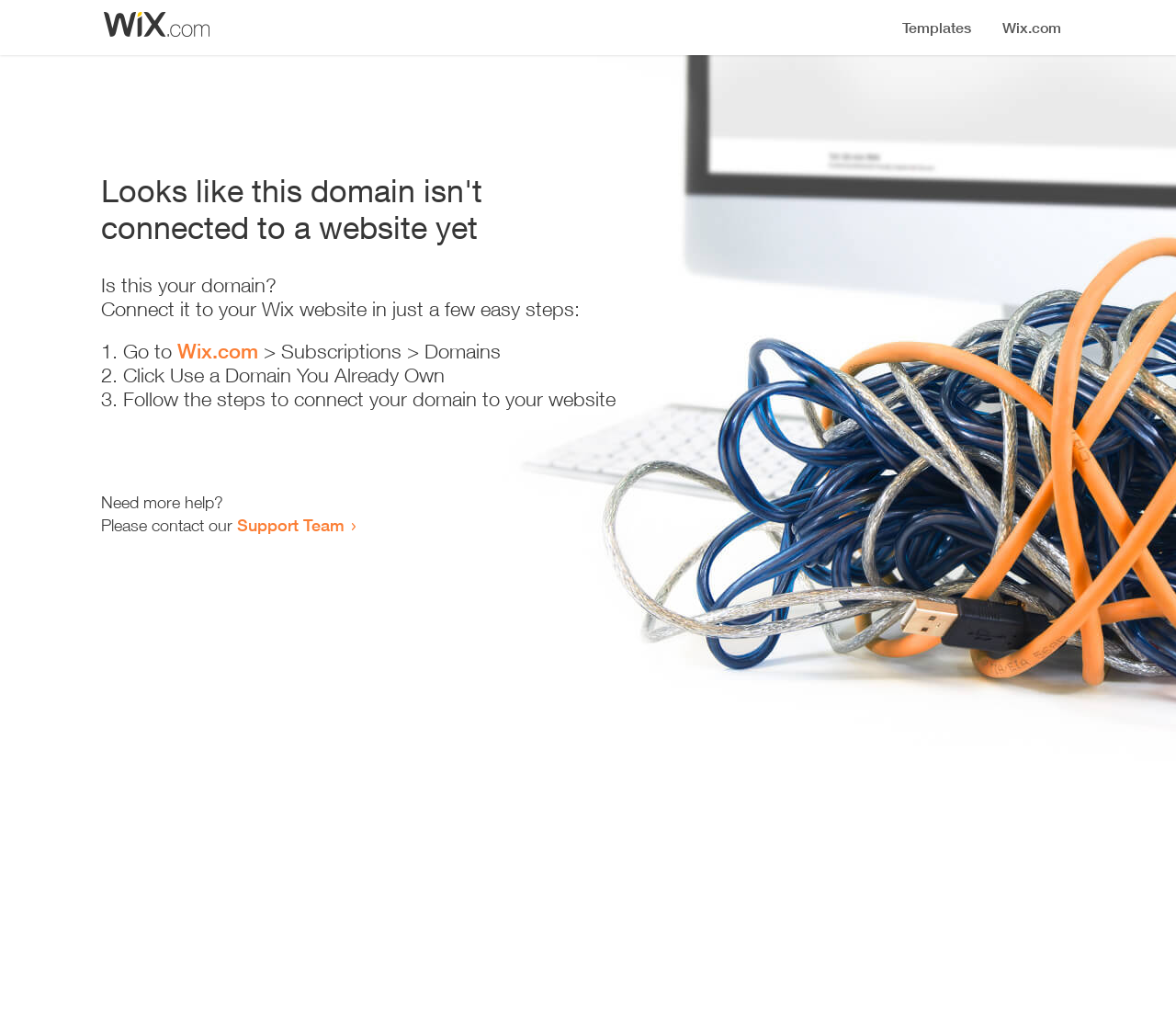Where can I get more help?
Look at the webpage screenshot and answer the question with a detailed explanation.

The webpage provides a link to the 'Support Team' which suggests that users can get more help by contacting them.